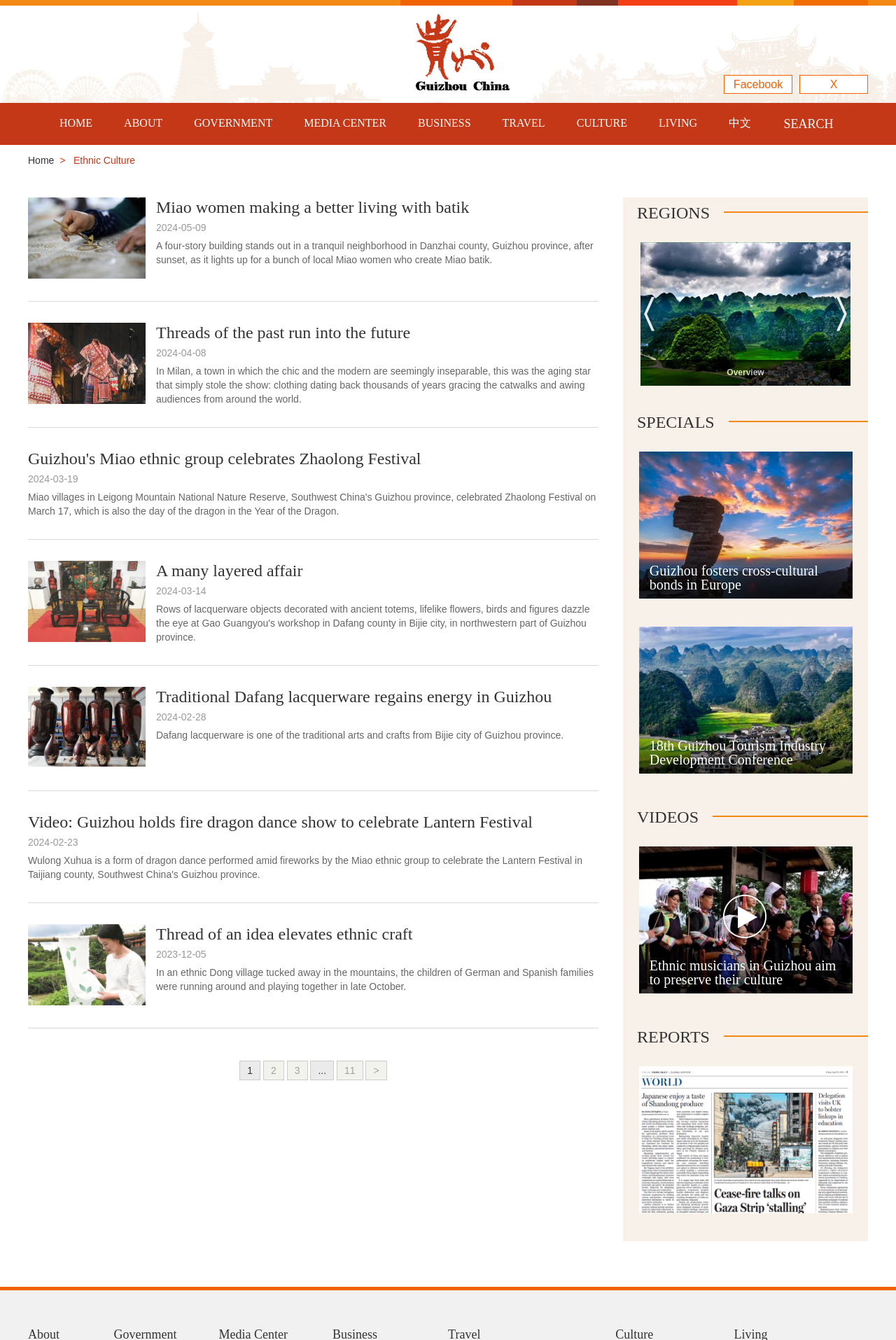Select the bounding box coordinates of the element I need to click to carry out the following instruction: "Click the 'HOME' link".

[0.066, 0.087, 0.103, 0.097]